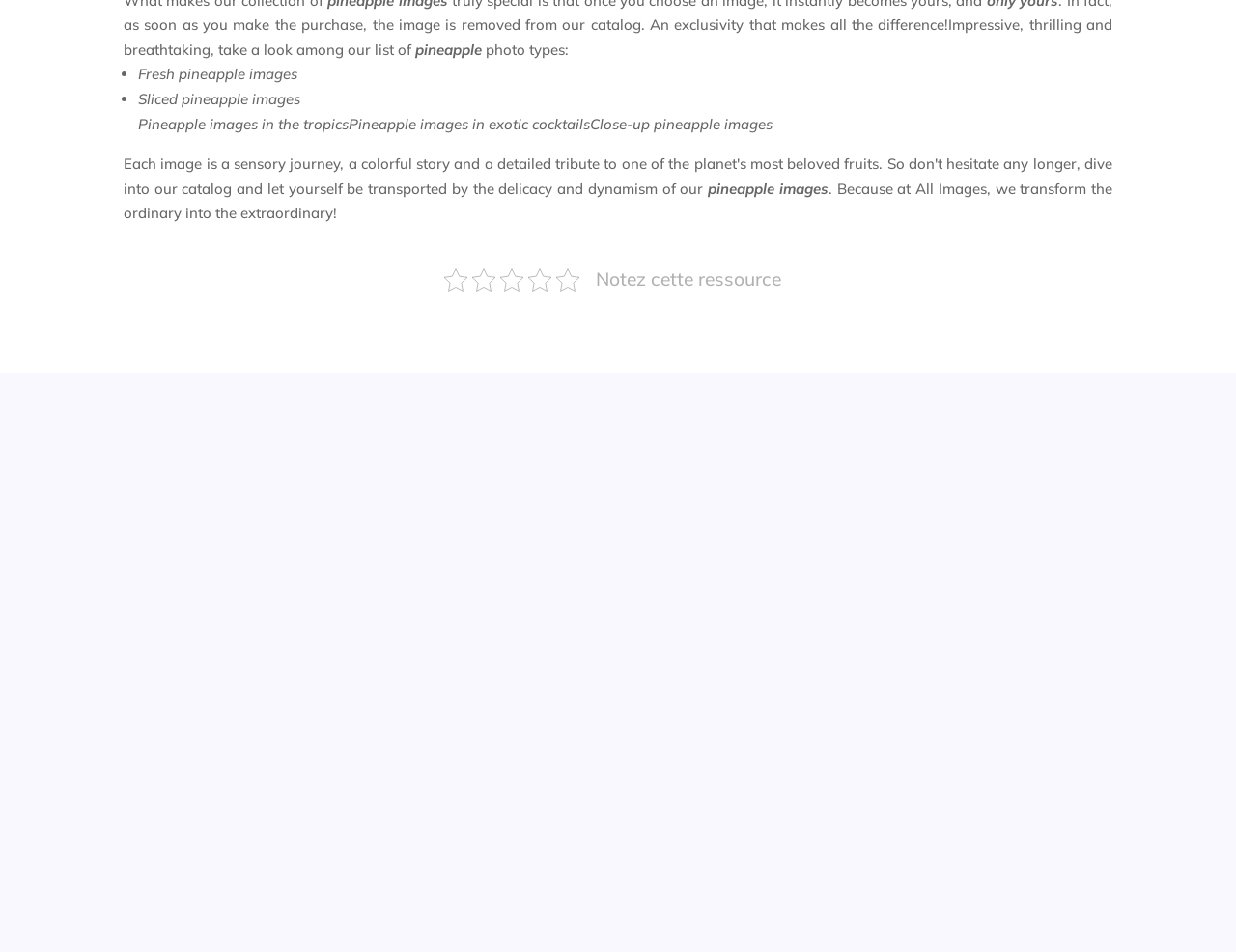What is the main theme of the images?
Look at the image and respond with a one-word or short phrase answer.

Pineapple